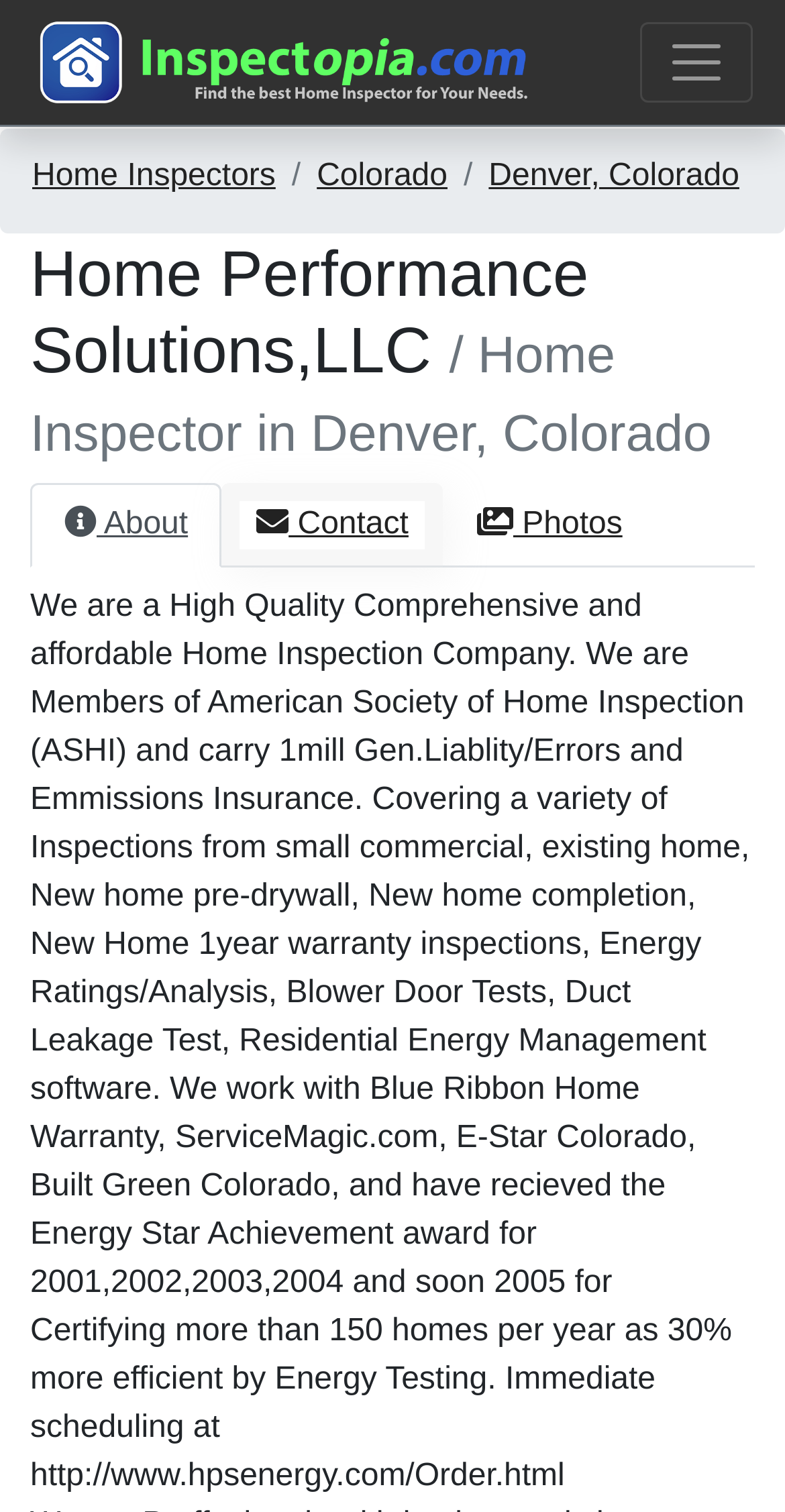Utilize the details in the image to give a detailed response to the question: What is the name of the award received by the company?

I found the name of the award by looking at the StaticText element, which mentions that the company has received the 'Energy Star Achievement award' for certifying more than 150 homes per year as 30% more efficient by Energy Testing.